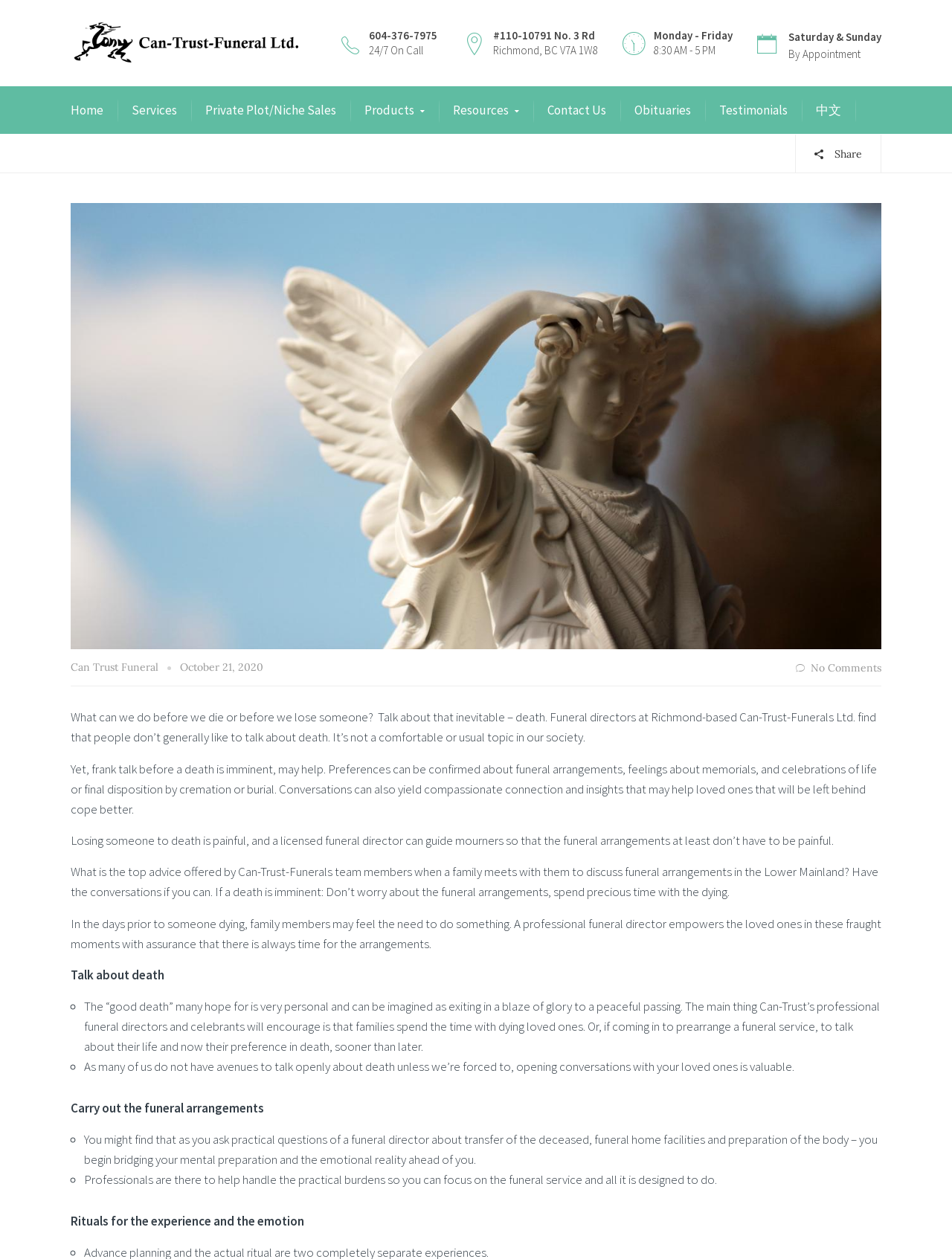What are the office hours of Can-Trust Funeral?
Respond with a short answer, either a single word or a phrase, based on the image.

Monday - Friday 8:30 AM - 5 PM